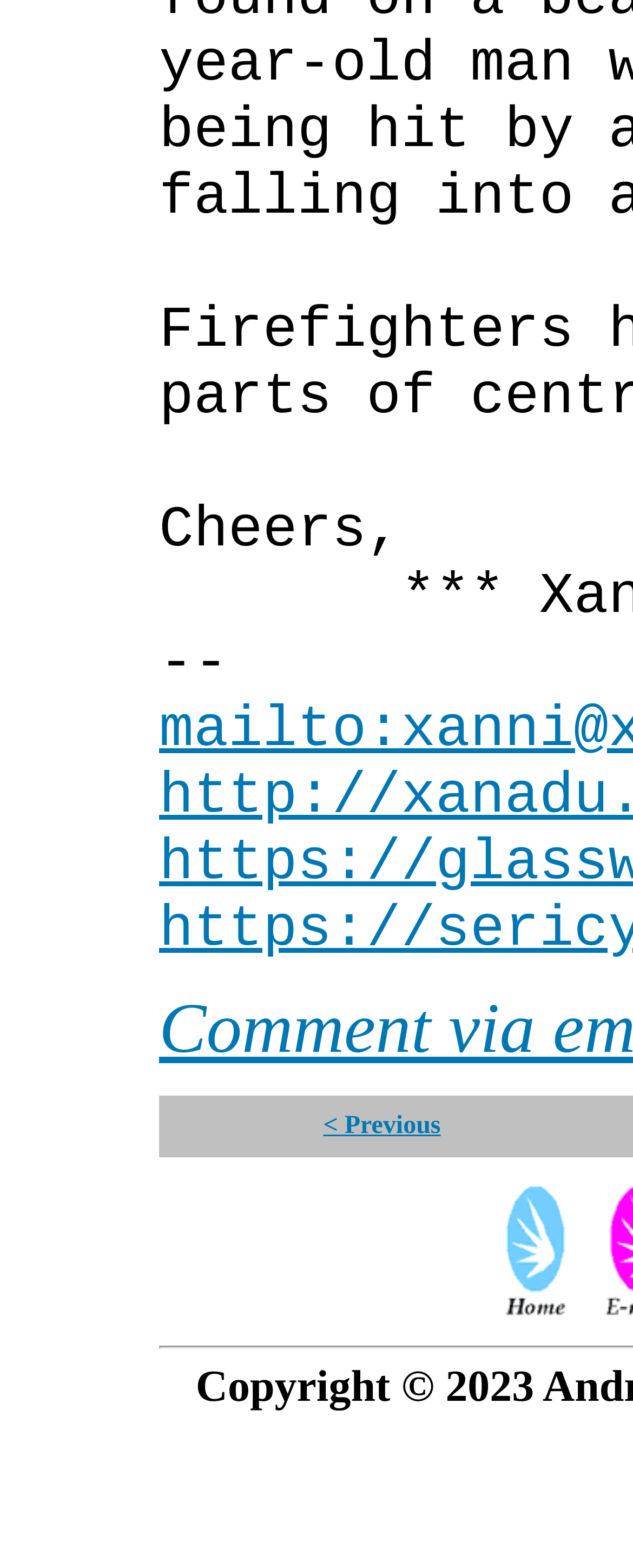Provide the bounding box coordinates for the UI element that is described as: "< Previous".

[0.511, 0.658, 0.696, 0.676]